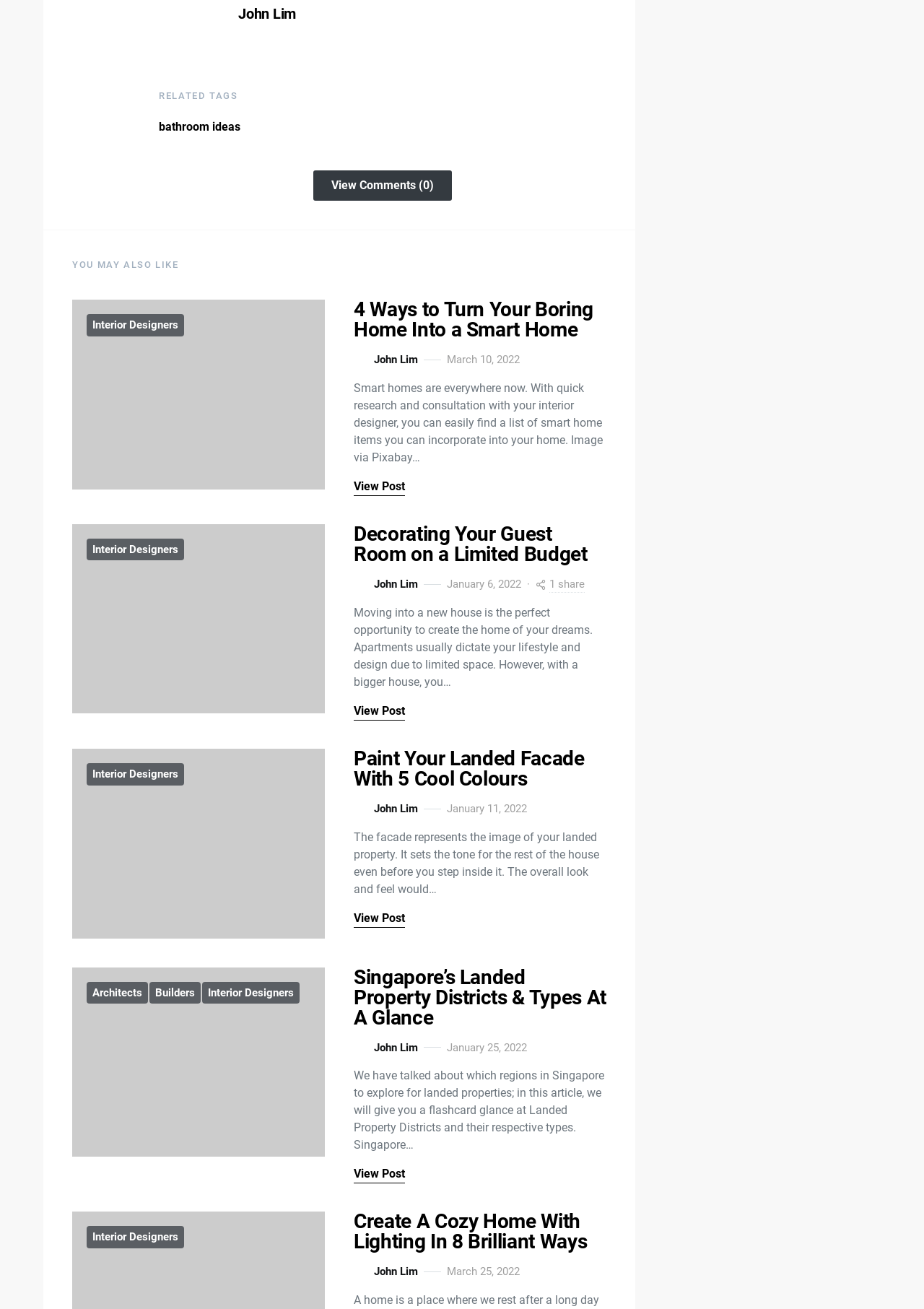Locate and provide the bounding box coordinates for the HTML element that matches this description: "View Post".

[0.383, 0.538, 0.438, 0.551]